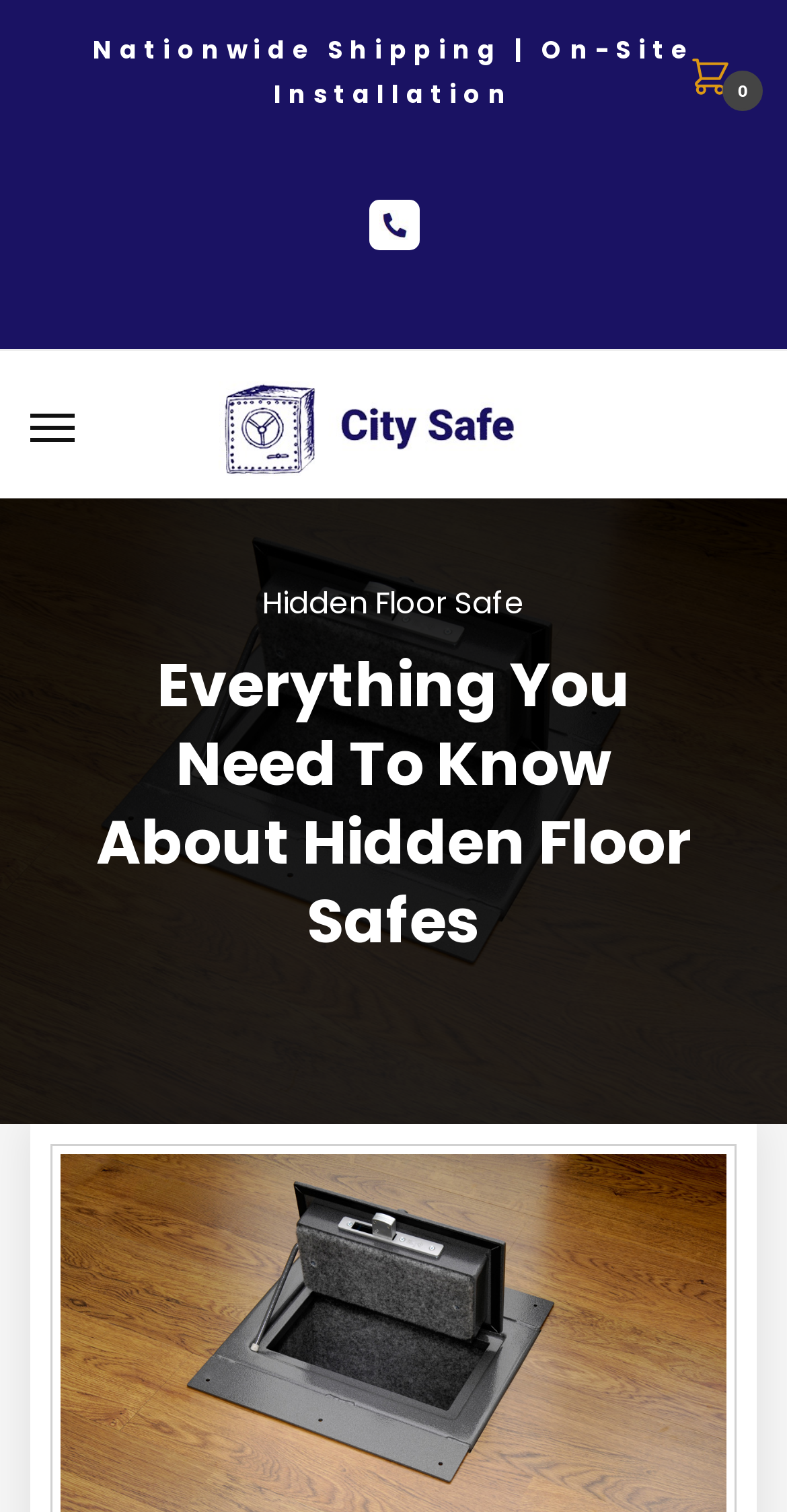Give the bounding box coordinates for the element described as: "aria-label="Menu"".

[0.038, 0.264, 0.192, 0.304]